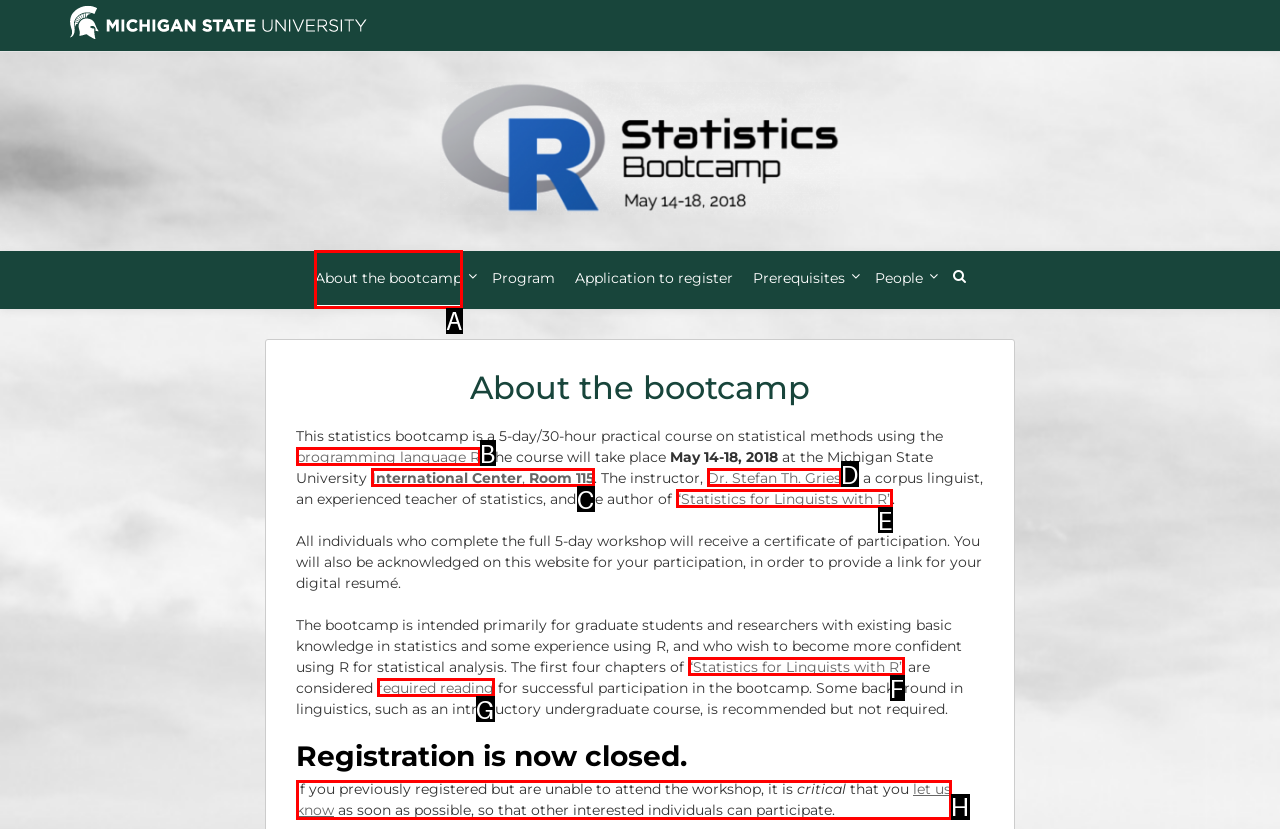Choose the HTML element to click for this instruction: Click the 'About the bootcamp' link Answer with the letter of the correct choice from the given options.

A